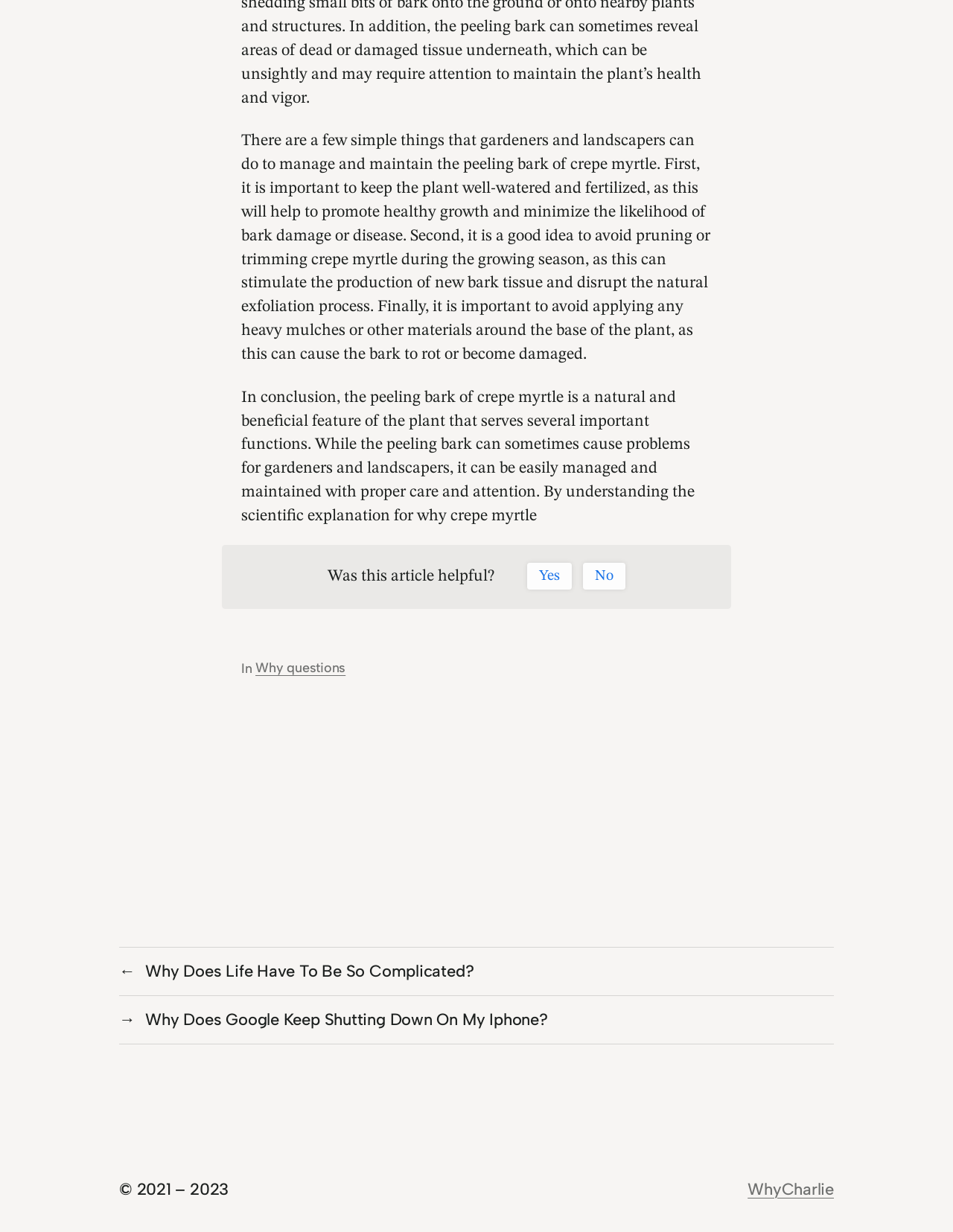How many options are available for rating the article's helpfulness?
Could you give a comprehensive explanation in response to this question?

The webpage provides two options, 'Yes' and 'No', for users to rate the article's helpfulness.